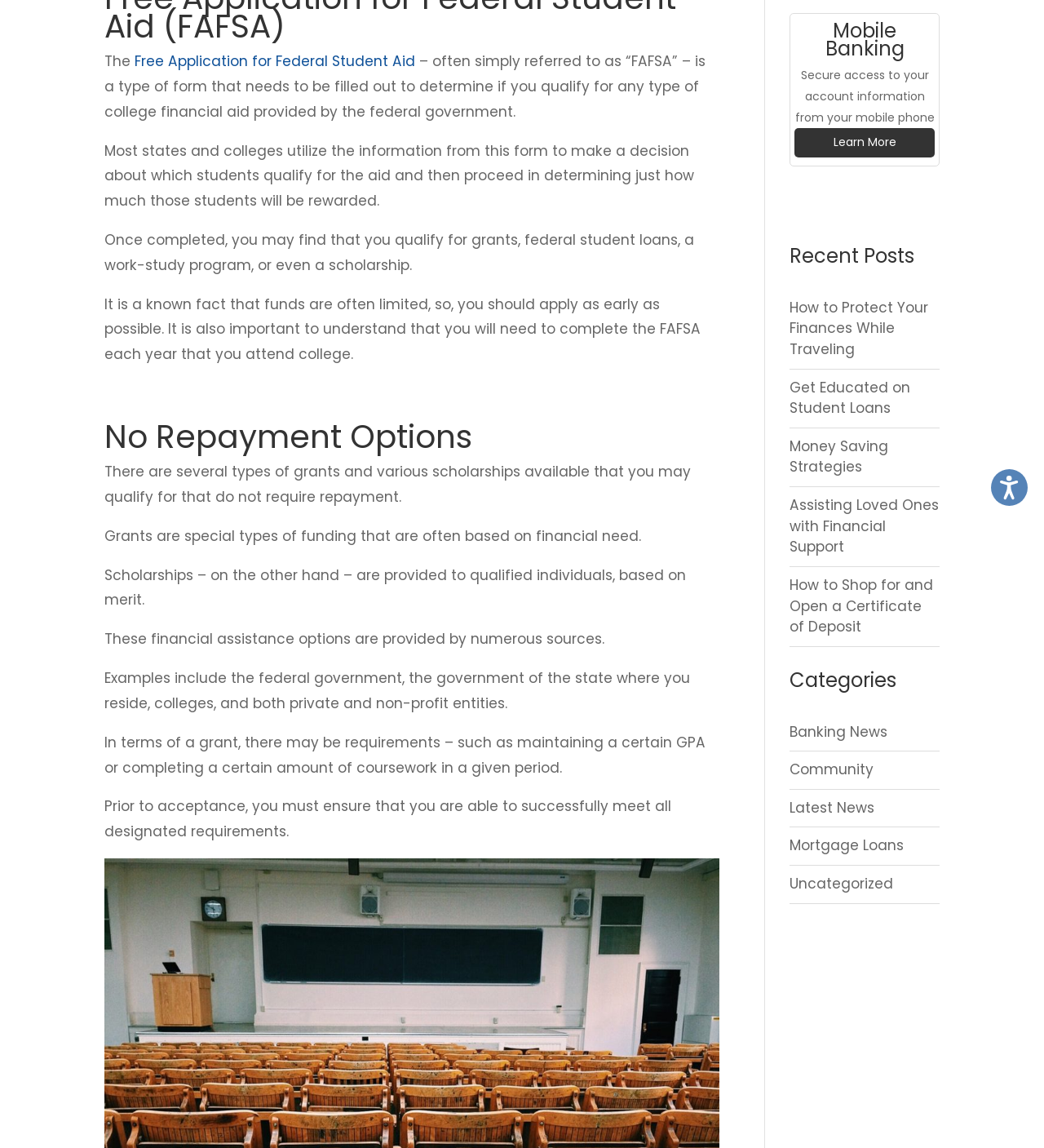Determine the bounding box for the UI element as described: "aria-label="Facebook"". The coordinates should be represented as four float numbers between 0 and 1, formatted as [left, top, right, bottom].

None